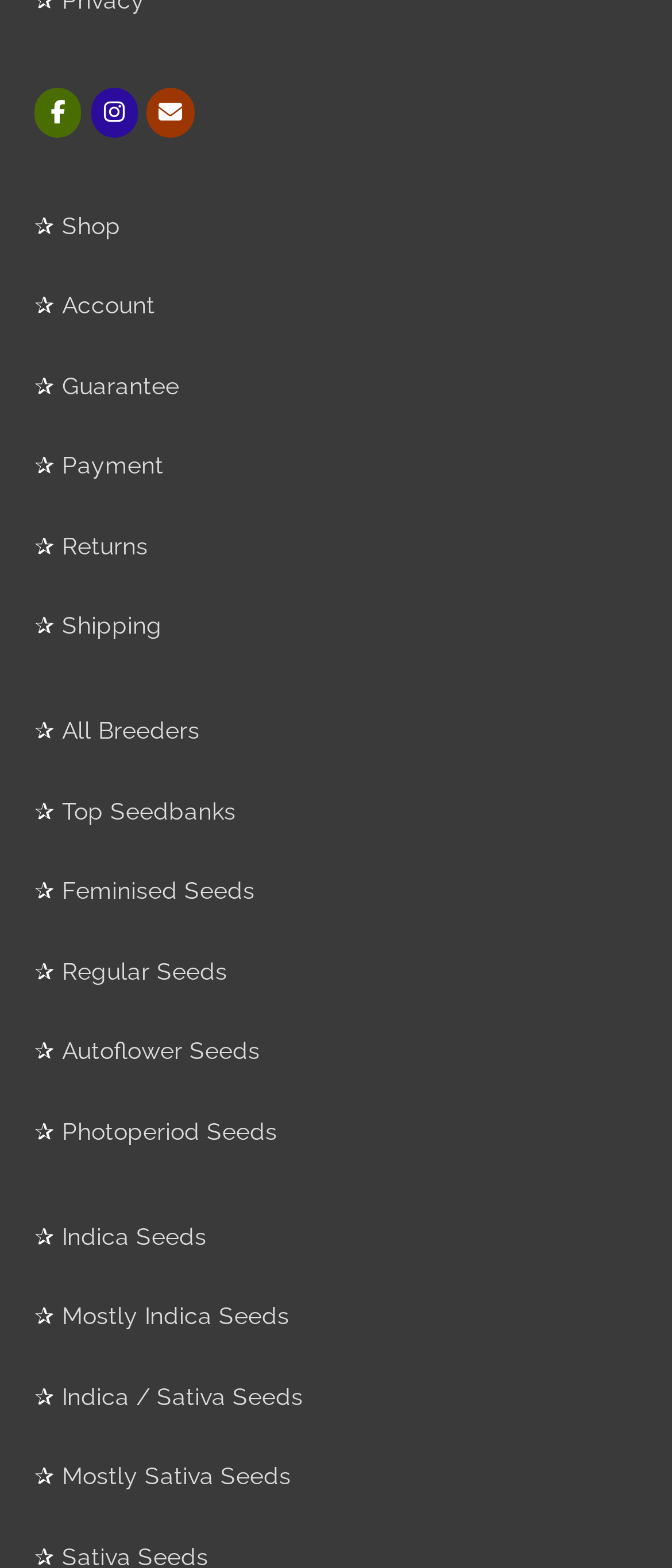Specify the bounding box coordinates of the area to click in order to follow the given instruction: "Check account."

[0.092, 0.186, 0.231, 0.204]